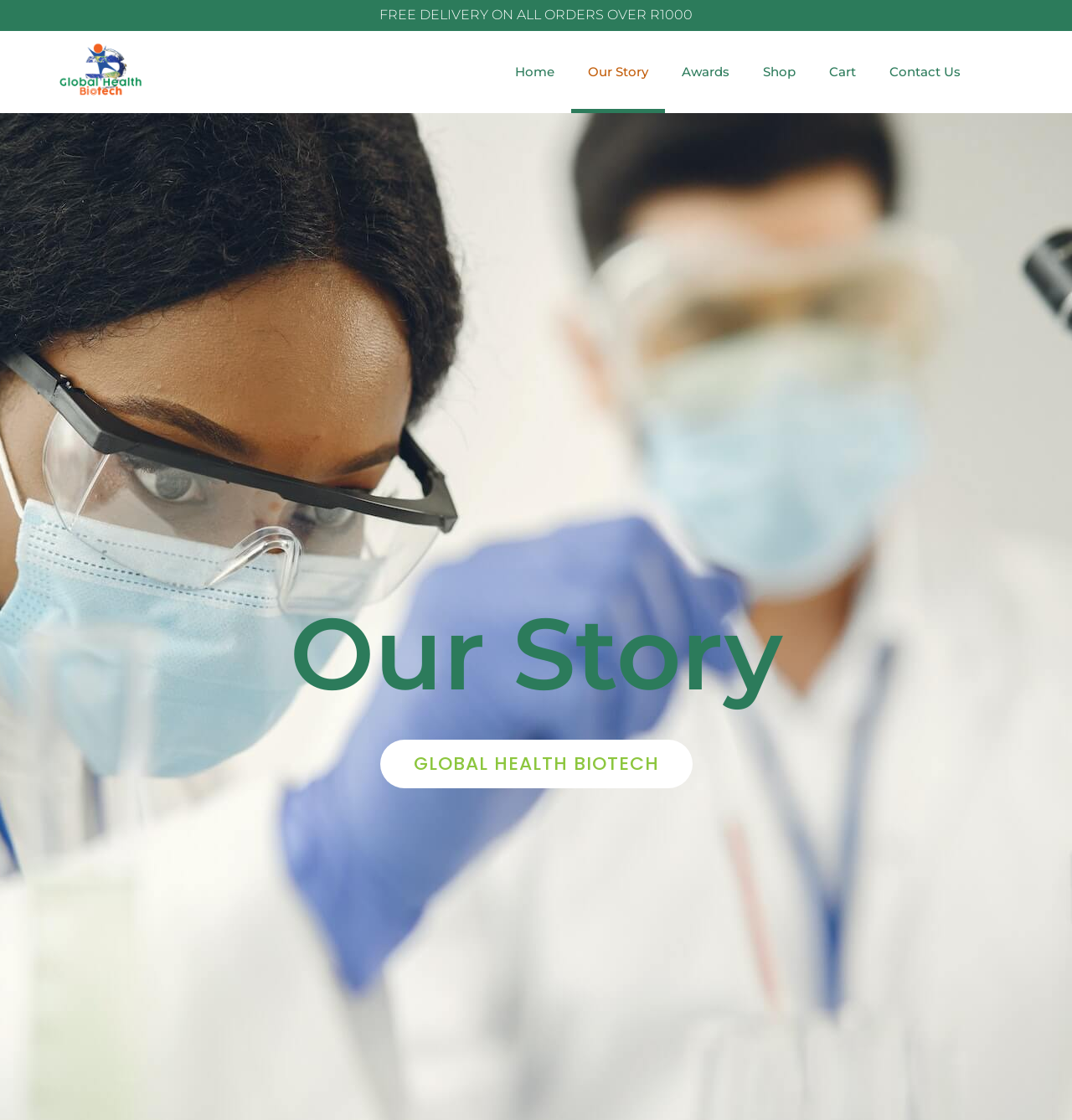Please specify the bounding box coordinates in the format (top-left x, top-left y, bottom-right x, bottom-right y), with all values as floating point numbers between 0 and 1. Identify the bounding box of the UI element described by: Global Health BioTech

[0.354, 0.66, 0.646, 0.704]